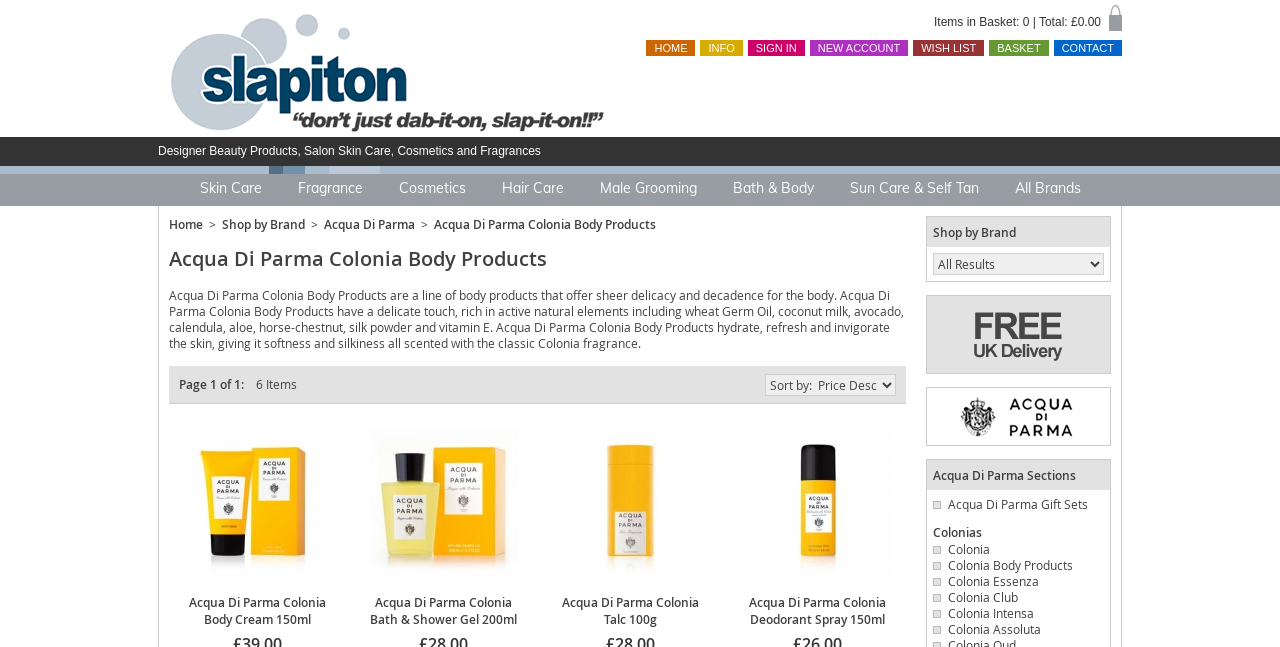Identify the bounding box coordinates for the UI element mentioned here: "Colonia Essenza". Provide the coordinates as four float values between 0 and 1, i.e., [left, top, right, bottom].

[0.741, 0.886, 0.812, 0.91]